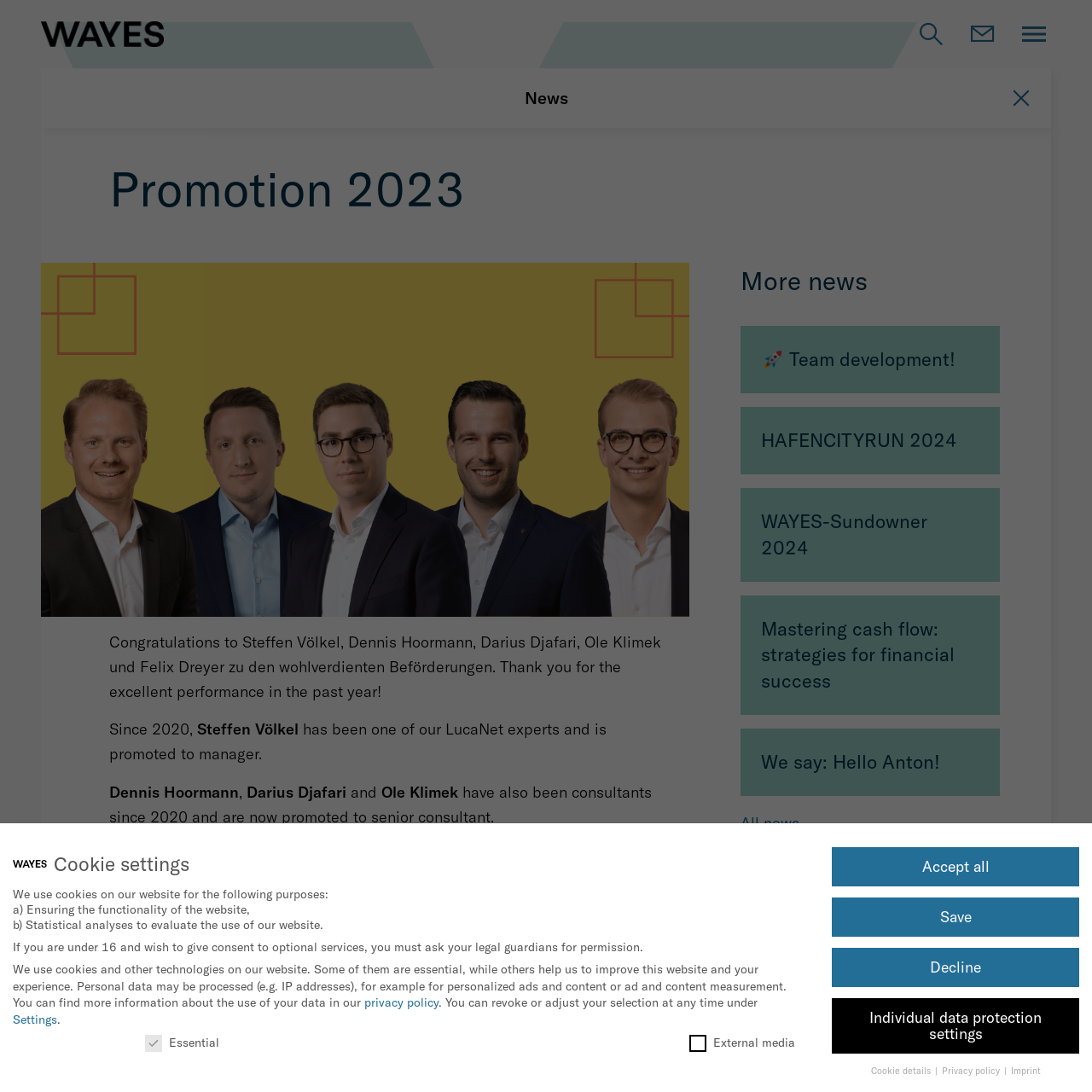Provide the bounding box coordinates in the format (top-left x, top-left y, bottom-right x, bottom-right y). All values are floating point numbers between 0 and 1. Determine the bounding box coordinate of the UI element described as: aria-label="Open the menu"

[0.931, 0.016, 0.962, 0.047]